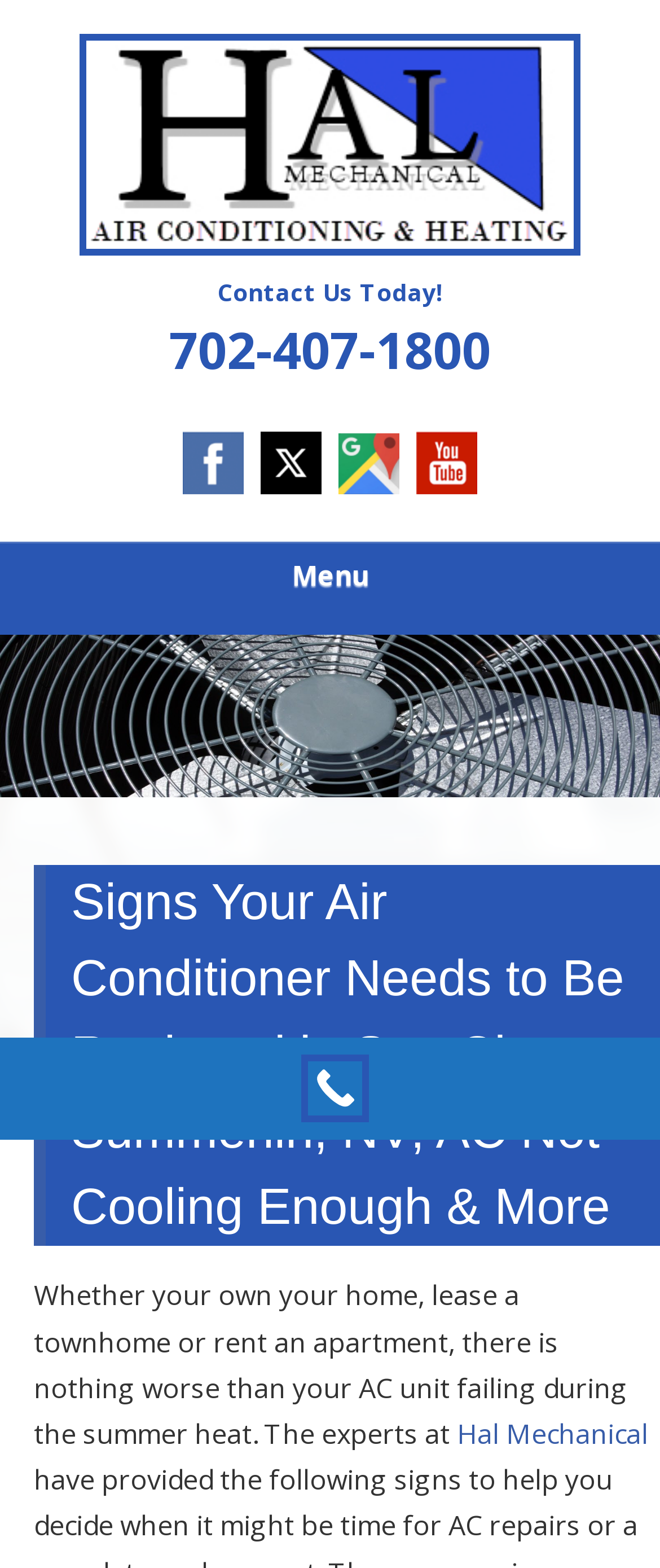Can you specify the bounding box coordinates of the area that needs to be clicked to fulfill the following instruction: "Click the Call Now Button"?

[0.455, 0.673, 0.558, 0.716]